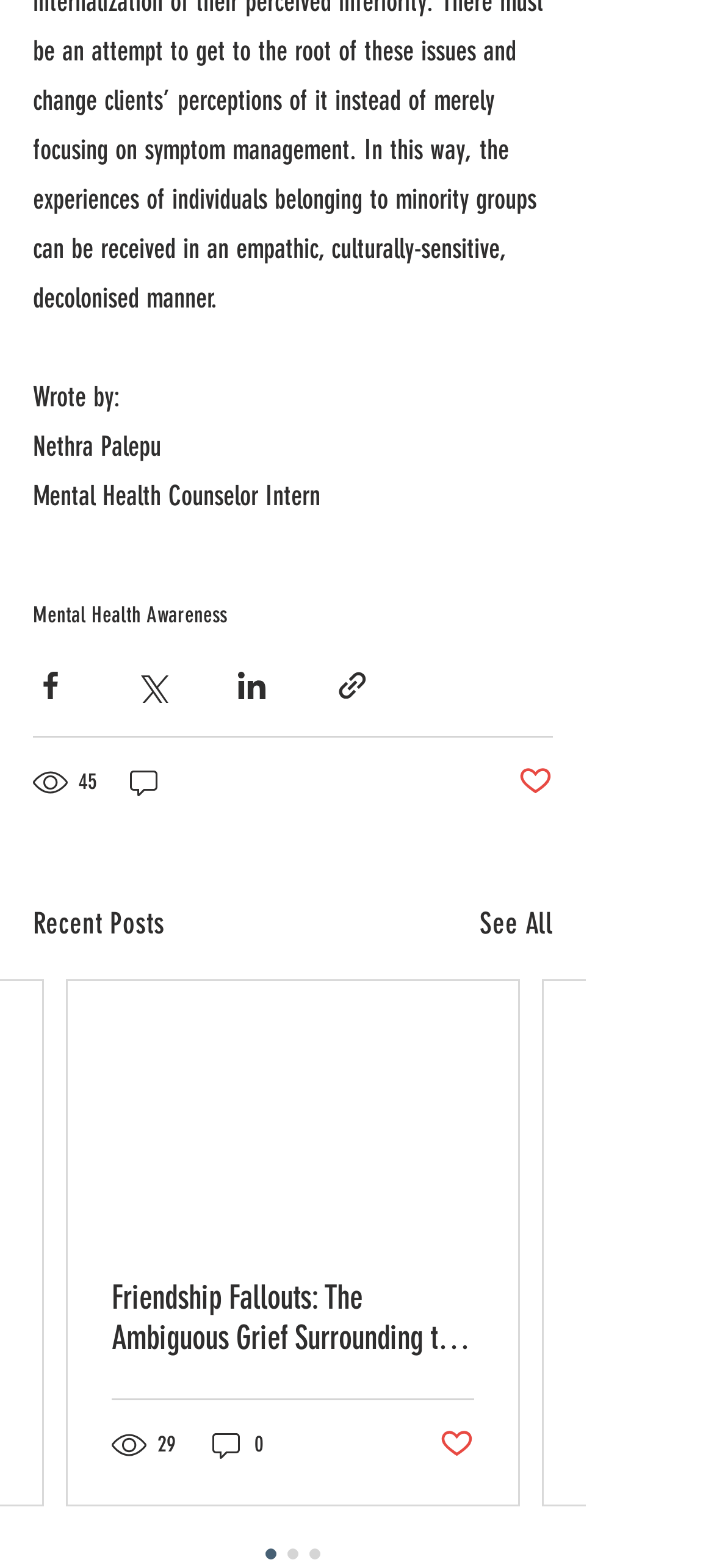What is the category of the webpage?
Provide an in-depth and detailed explanation in response to the question.

The category of the webpage is mentioned at the top of the webpage, which is 'Mental Health Awareness'.